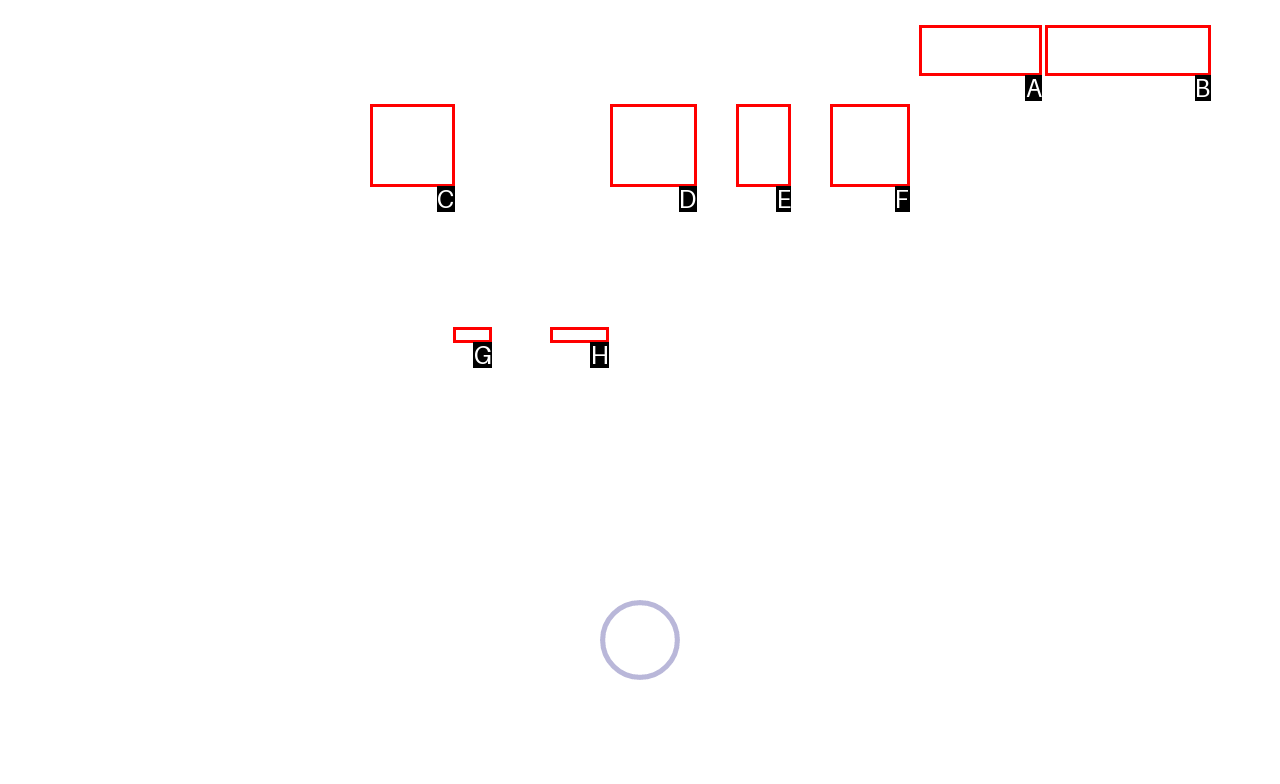Based on the description: Search Jobs, select the HTML element that fits best. Provide the letter of the matching option.

D